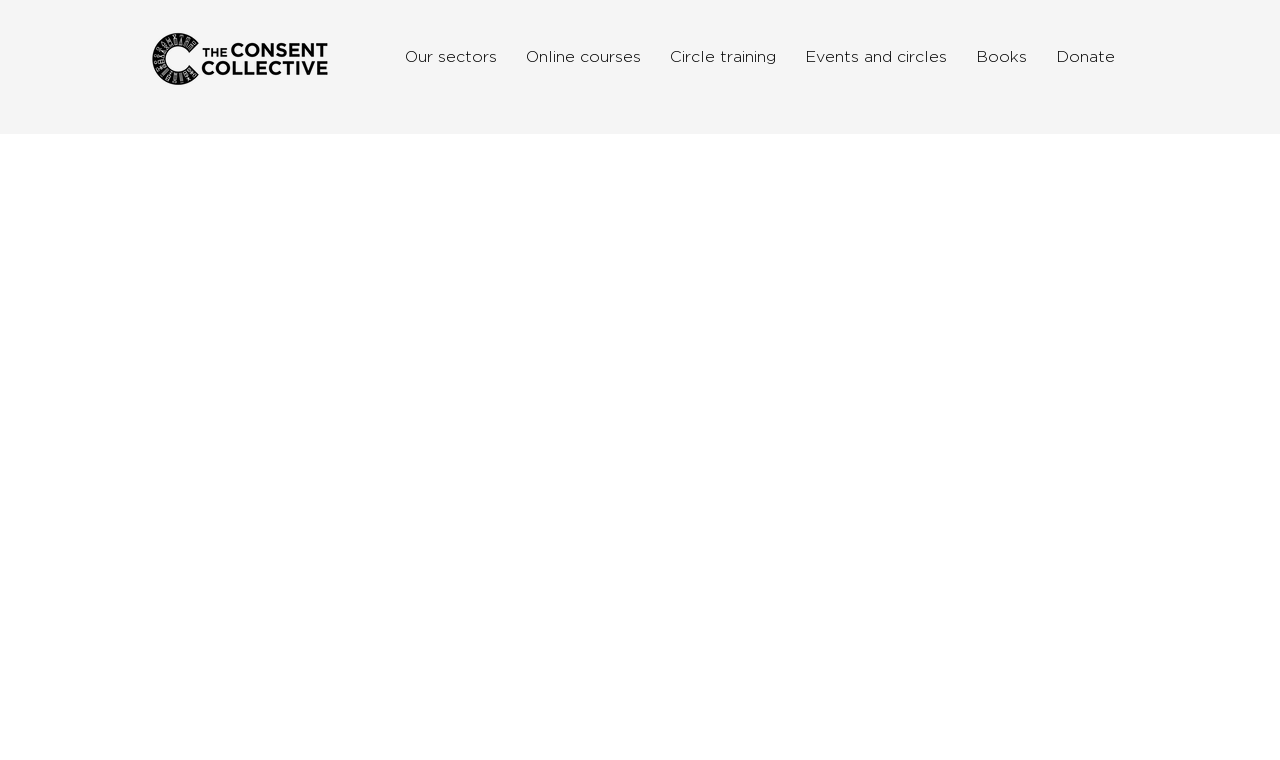Provide the bounding box coordinates in the format (top-left x, top-left y, bottom-right x, bottom-right y). All values are floating point numbers between 0 and 1. Determine the bounding box coordinate of the UI element described as: Donate

[0.816, 0.05, 0.879, 0.104]